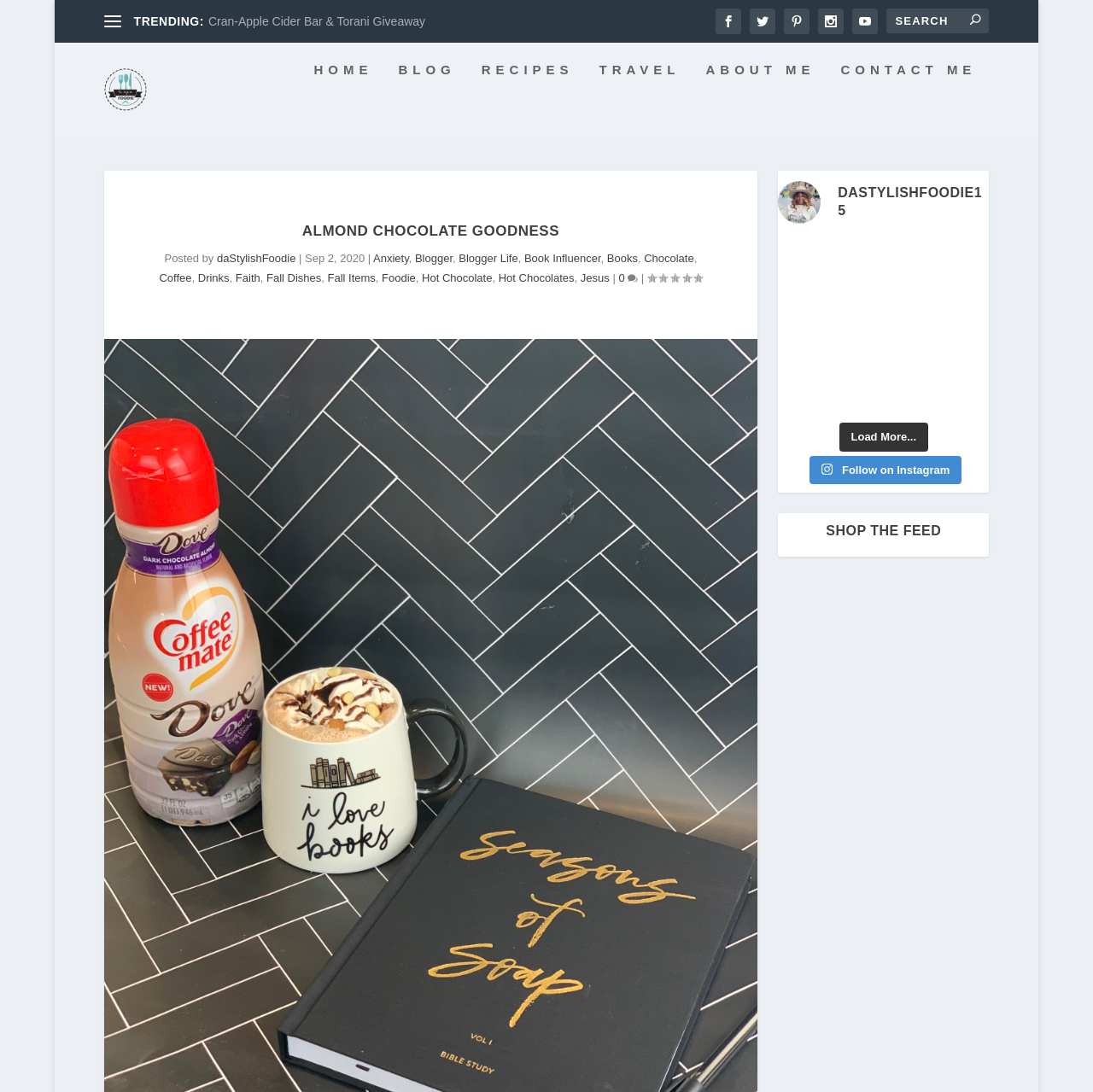Please locate the clickable area by providing the bounding box coordinates to follow this instruction: "Visit the Health Care page".

None